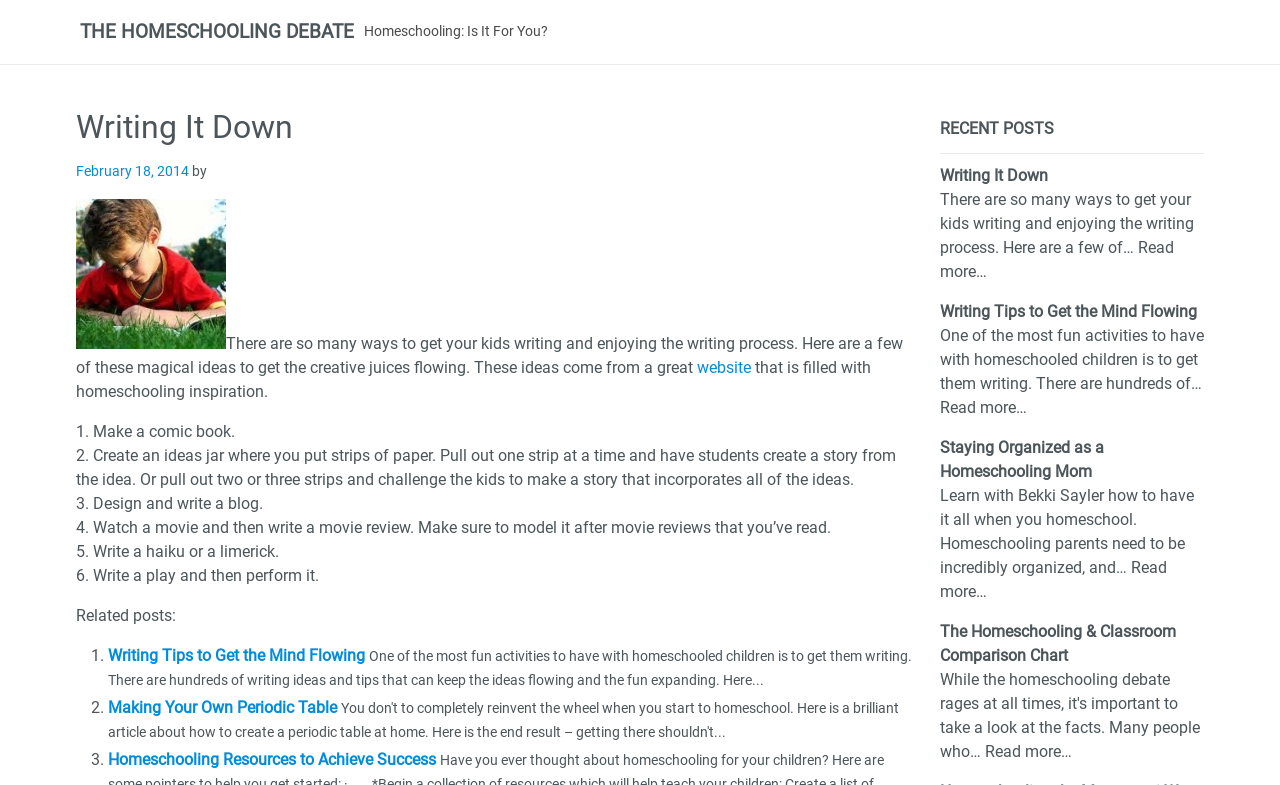Please identify the bounding box coordinates of the element I need to click to follow this instruction: "View the image with links".

None